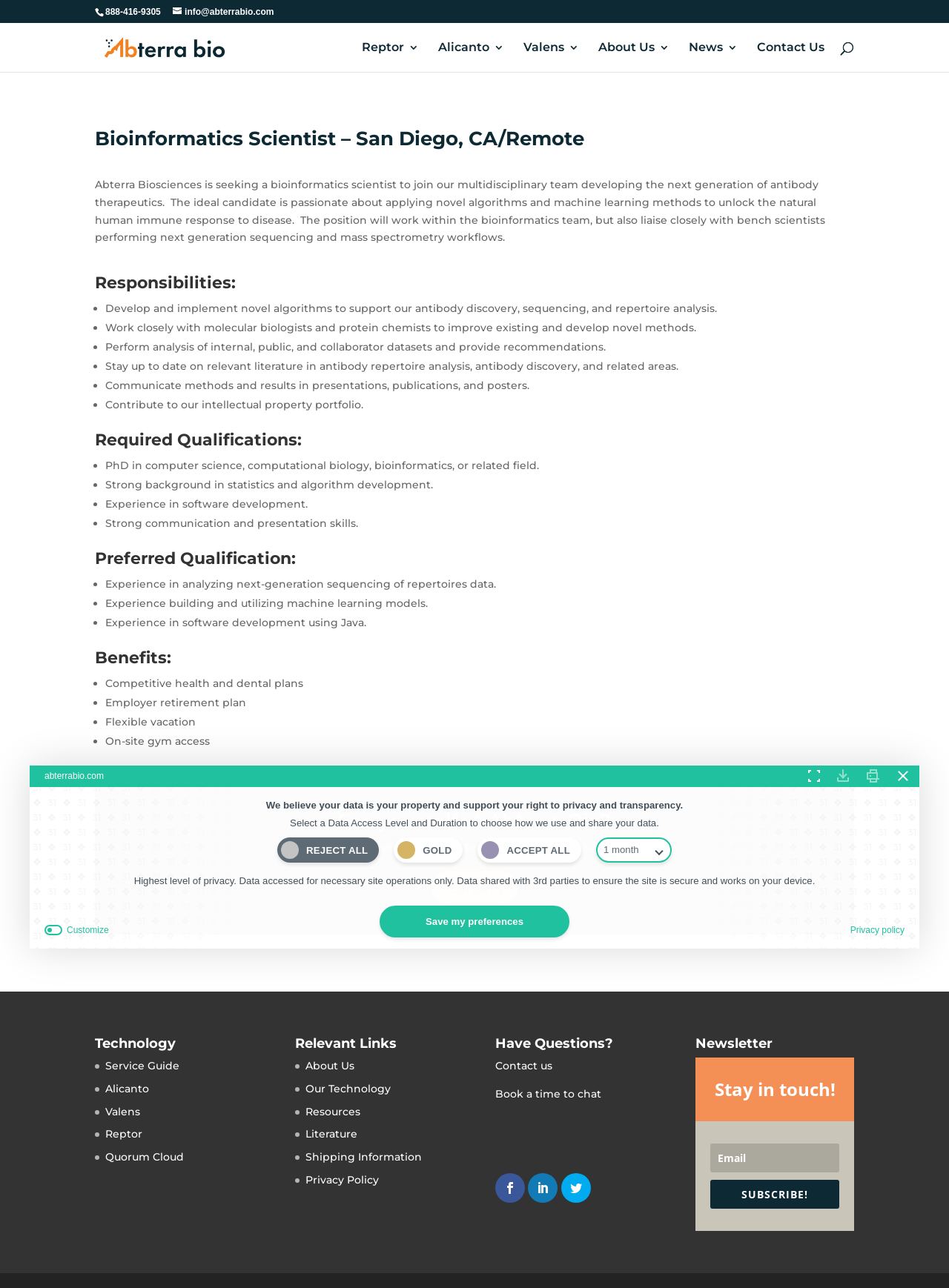Find the bounding box coordinates for the element described here: "Save my preferences".

[0.4, 0.703, 0.6, 0.728]